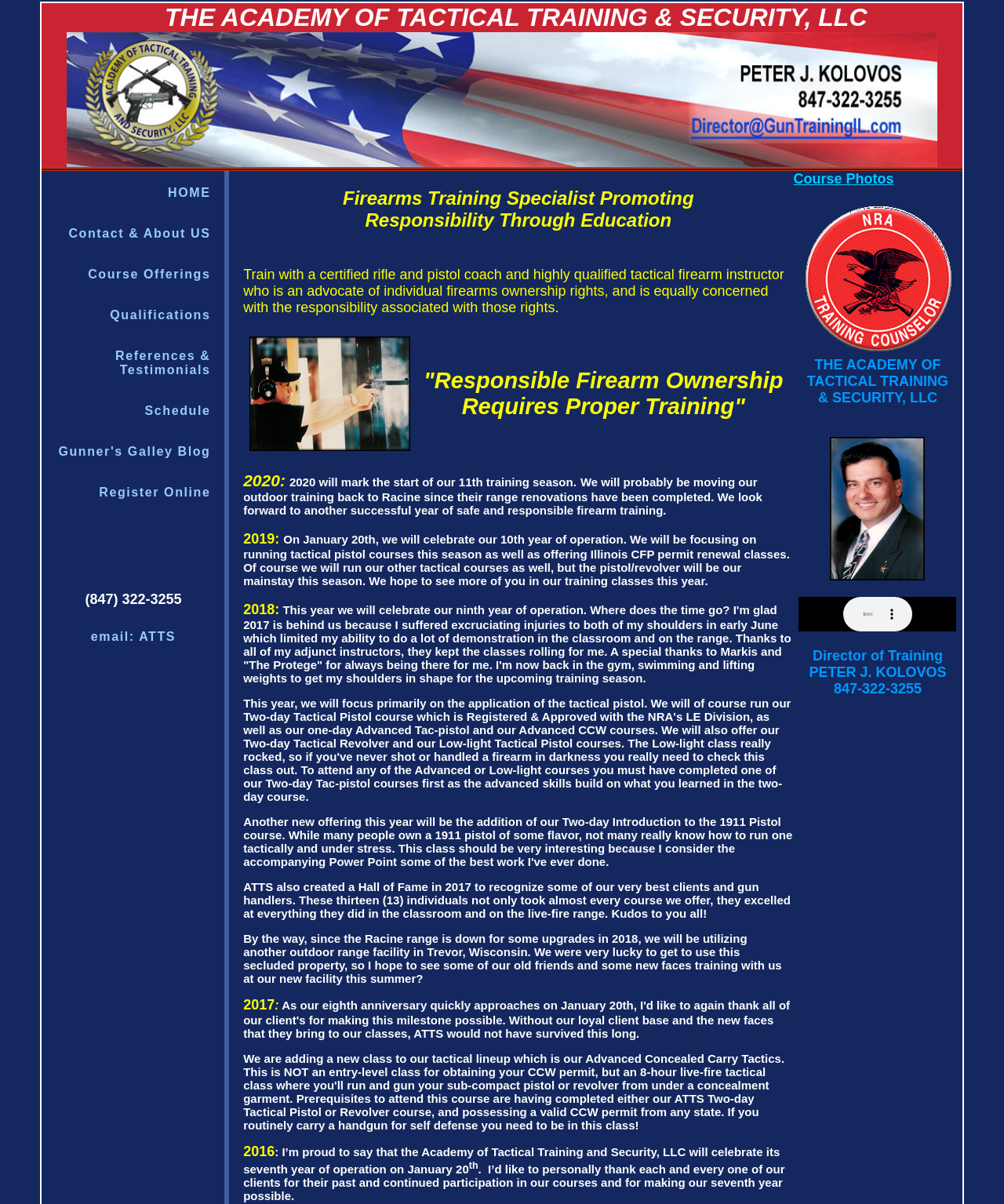Bounding box coordinates are to be given in the format (top-left x, top-left y, bottom-right x, bottom-right y). All values must be floating point numbers between 0 and 1. Provide the bounding box coordinate for the UI element described as: Schedule

[0.048, 0.328, 0.218, 0.354]